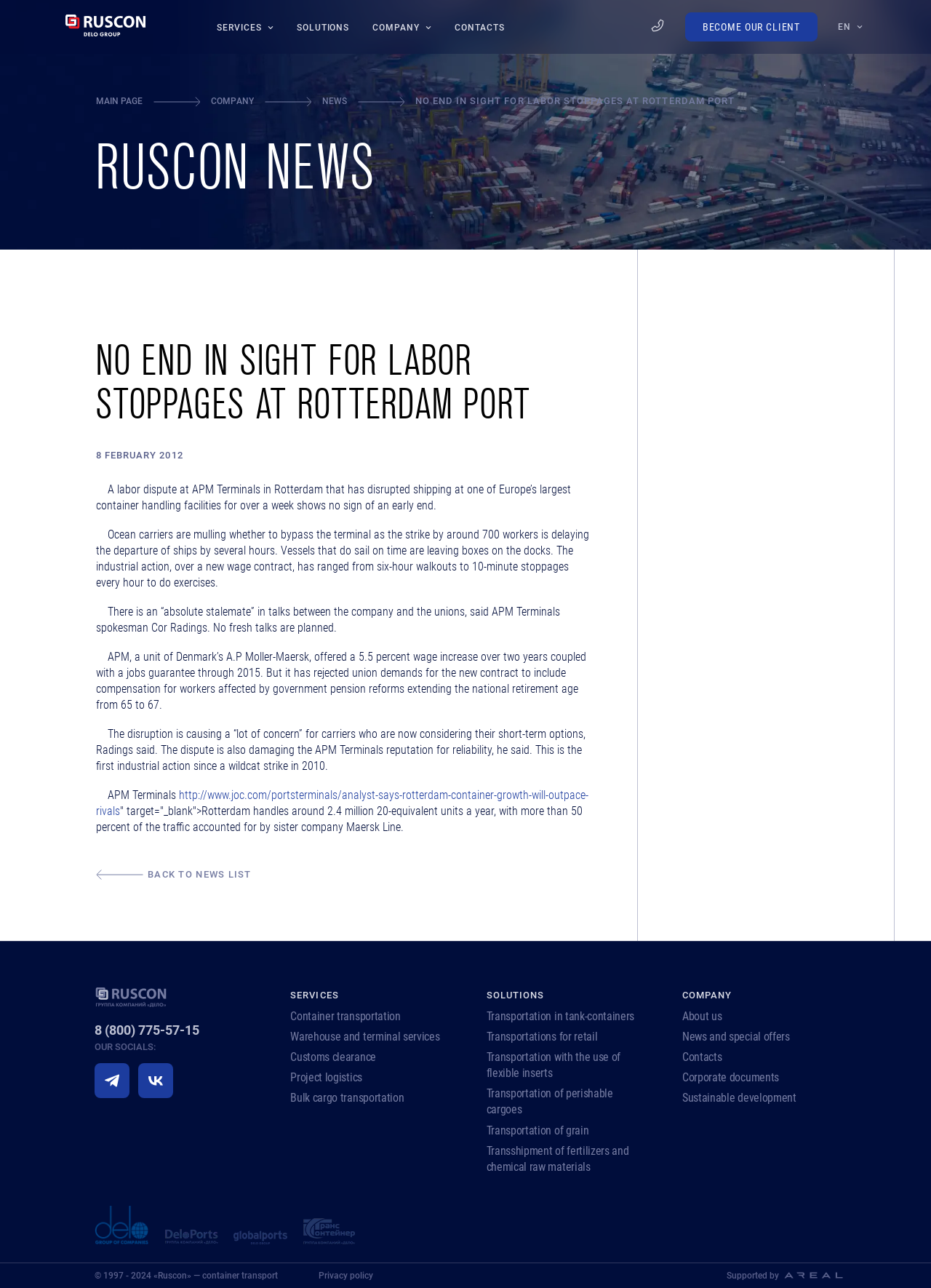Detail the various sections and features present on the webpage.

The webpage is about Ruscon Ltd., a leading container shipping specialist in Russia and the FSU. At the top left corner, there is a logo of Ruscon, accompanied by a navigation menu with links to SERVICES, SOLUTIONS, COMPANY, and CONTACTS. Below the navigation menu, there is a button to become a client.

The main content of the webpage is a news article titled "NO END IN SIGHT FOR LABOR STOPPAGES AT ROTTERDAM PORT". The article is divided into several paragraphs, with a heading and a date "8 FEBRUARY 2012" above the main text. The article discusses a labor dispute at APM Terminals in Rotterdam that has disrupted shipping at one of Europe's largest container handling facilities.

Below the article, there is a link to go back to the news list. On the right side of the webpage, there are links to various services offered by Ruscon, including container transportation, warehouse and terminal services, customs clearance, project logistics, and bulk cargo transportation. There are also links to solutions, company information, and contacts.

At the bottom of the webpage, there are links to social media platforms, including Telegram and Vk. There is also a copyright notice and a link to the privacy policy. The webpage is supported by Areal, as indicated by a logo at the bottom right corner.